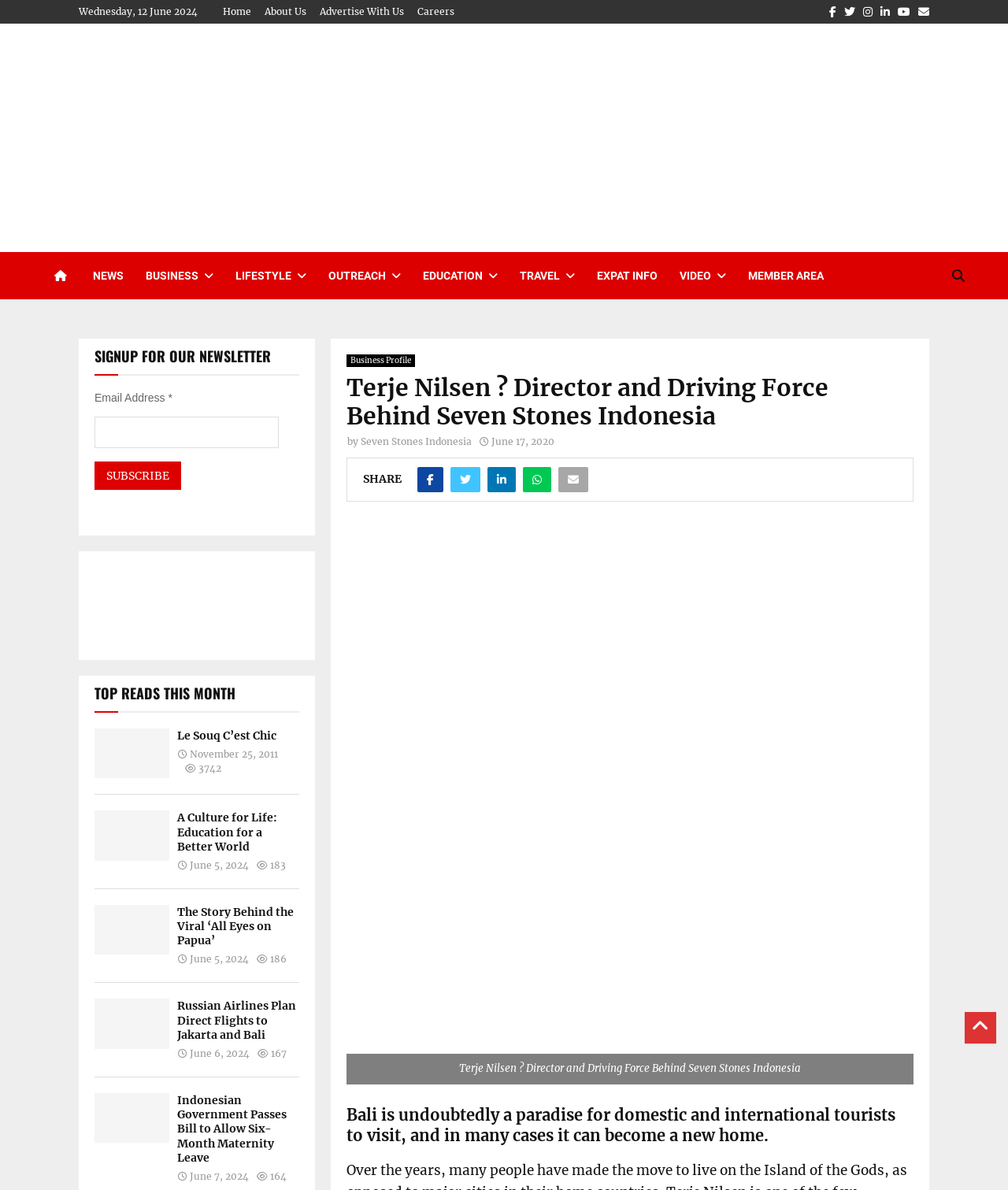Locate the bounding box for the described UI element: "parent_node: Email Address * name="EMAIL"". Ensure the coordinates are four float numbers between 0 and 1, formatted as [left, top, right, bottom].

[0.094, 0.35, 0.277, 0.377]